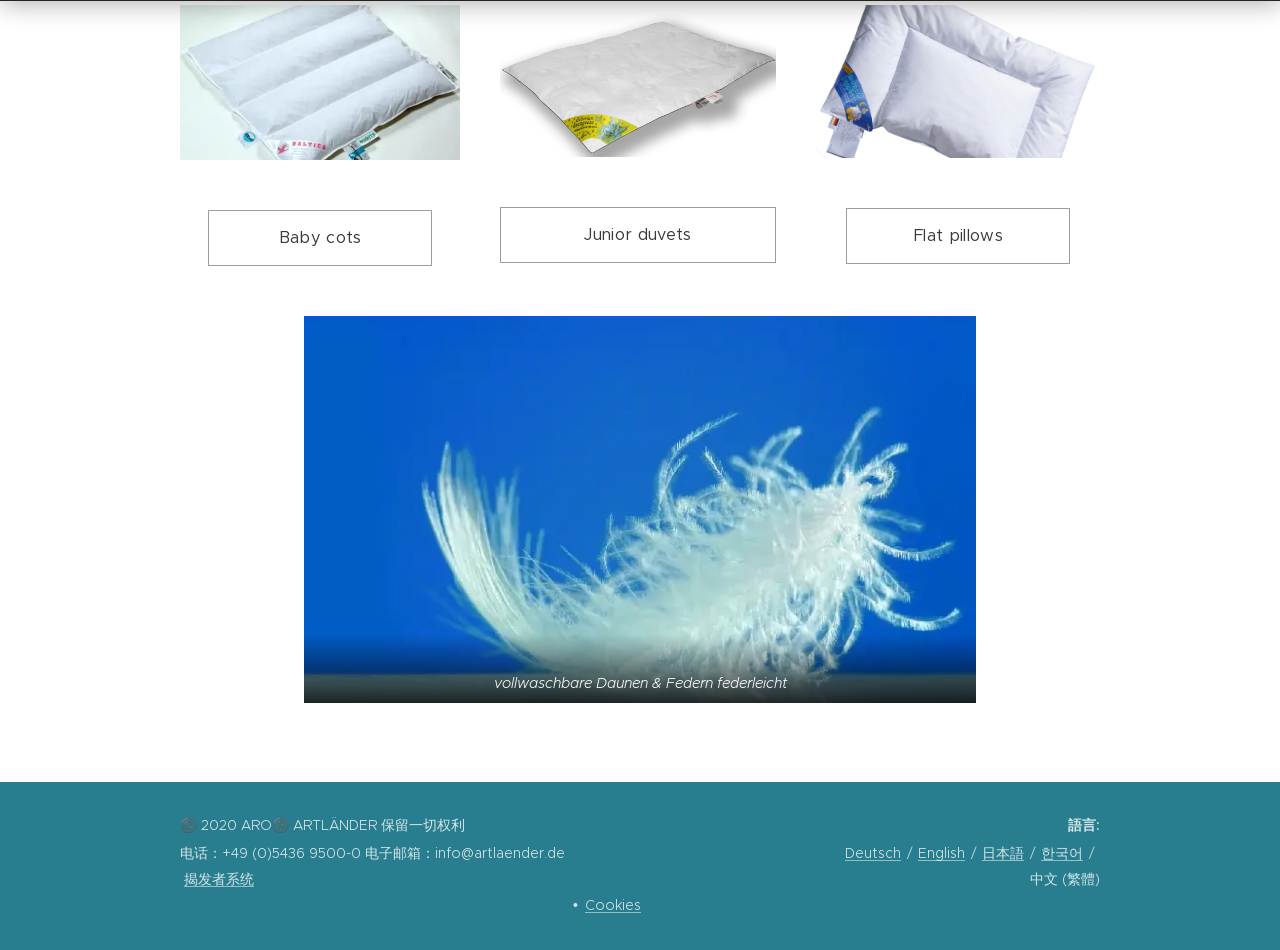Answer in one word or a short phrase: 
What is the image description on the webpage?

vollwaschbare Daunen & Federn federleicht